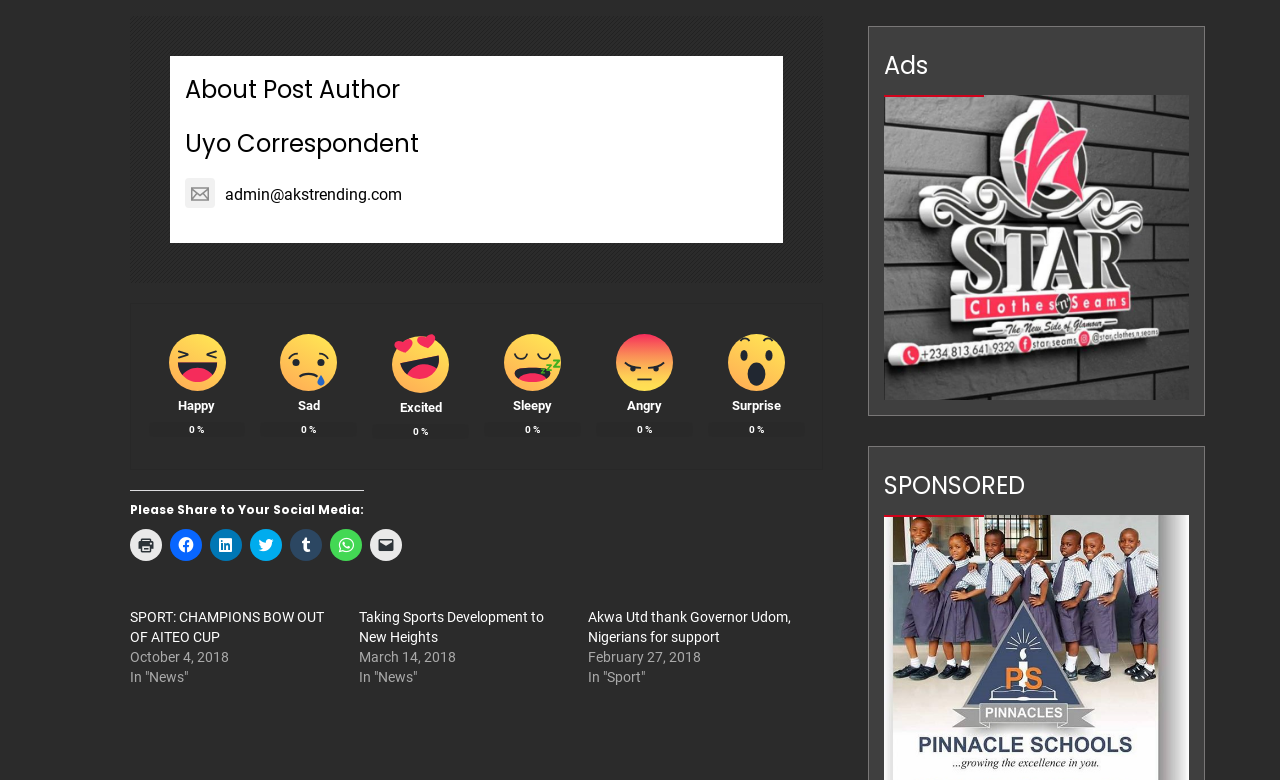Kindly determine the bounding box coordinates of the area that needs to be clicked to fulfill this instruction: "Visit the Sustainability page".

None